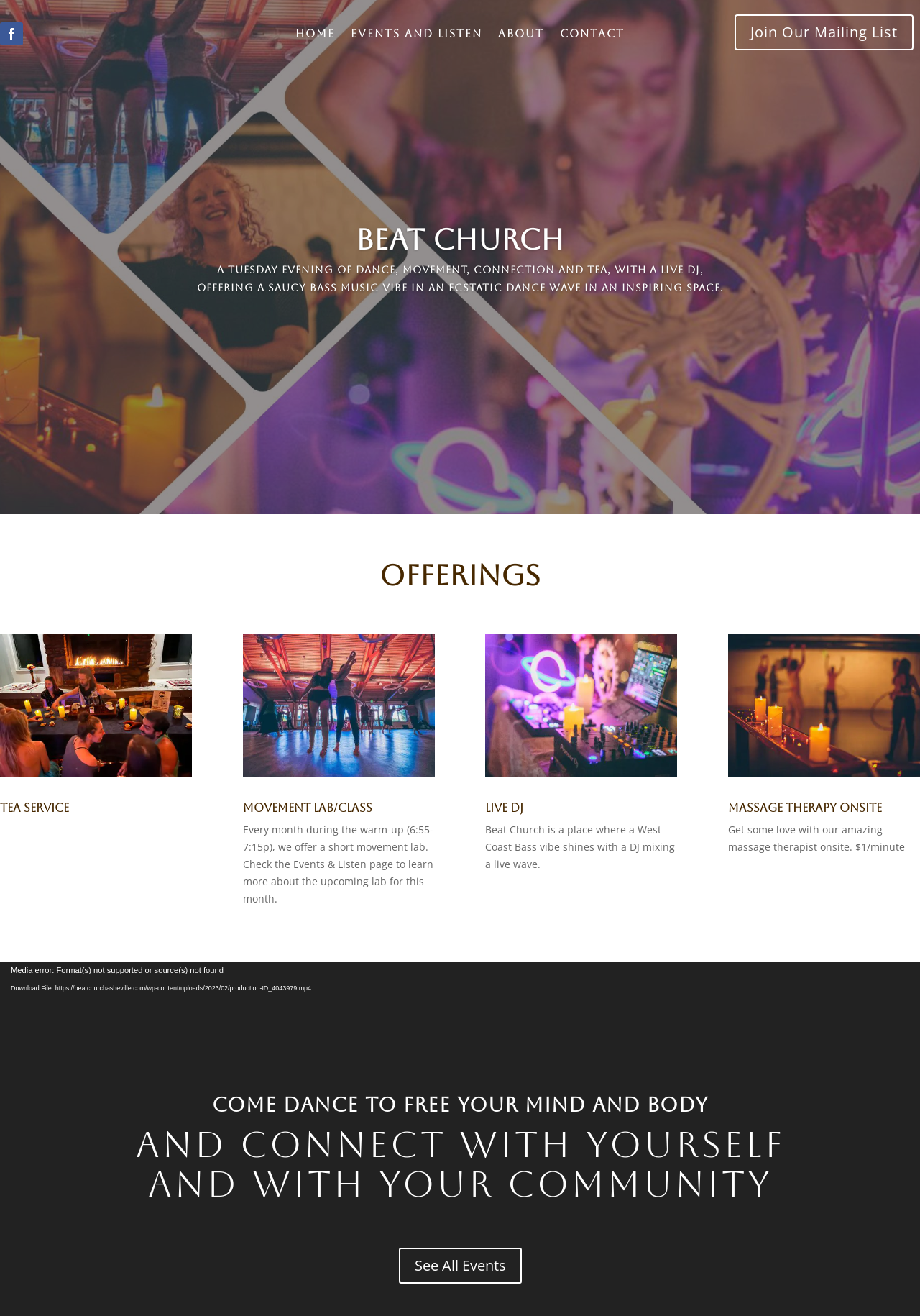Please identify the bounding box coordinates of the clickable element to fulfill the following instruction: "Learn more about the movement lab". The coordinates should be four float numbers between 0 and 1, i.e., [left, top, right, bottom].

[0.264, 0.625, 0.471, 0.688]